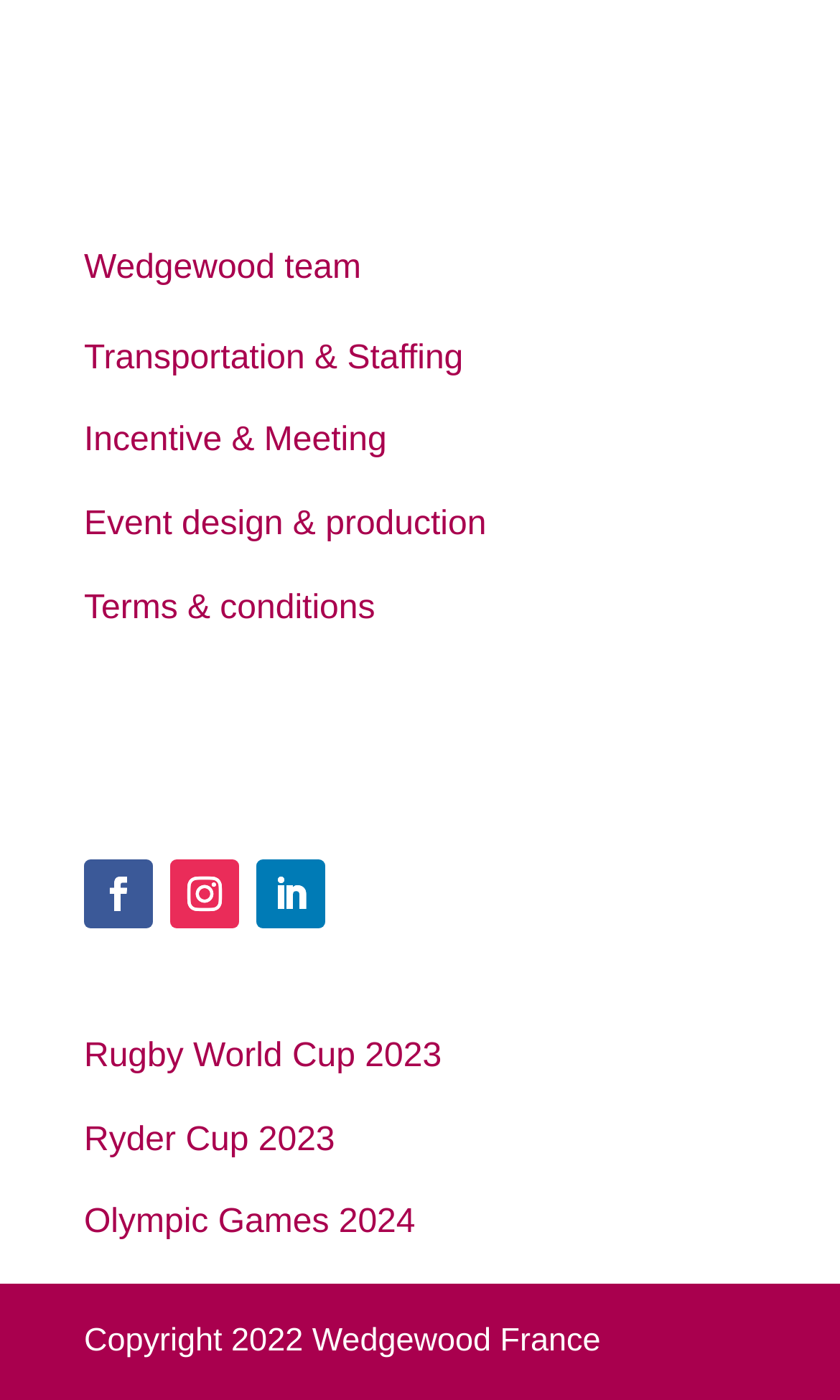Answer the question with a brief word or phrase:
What is the last event listed?

Olympic Games 2024